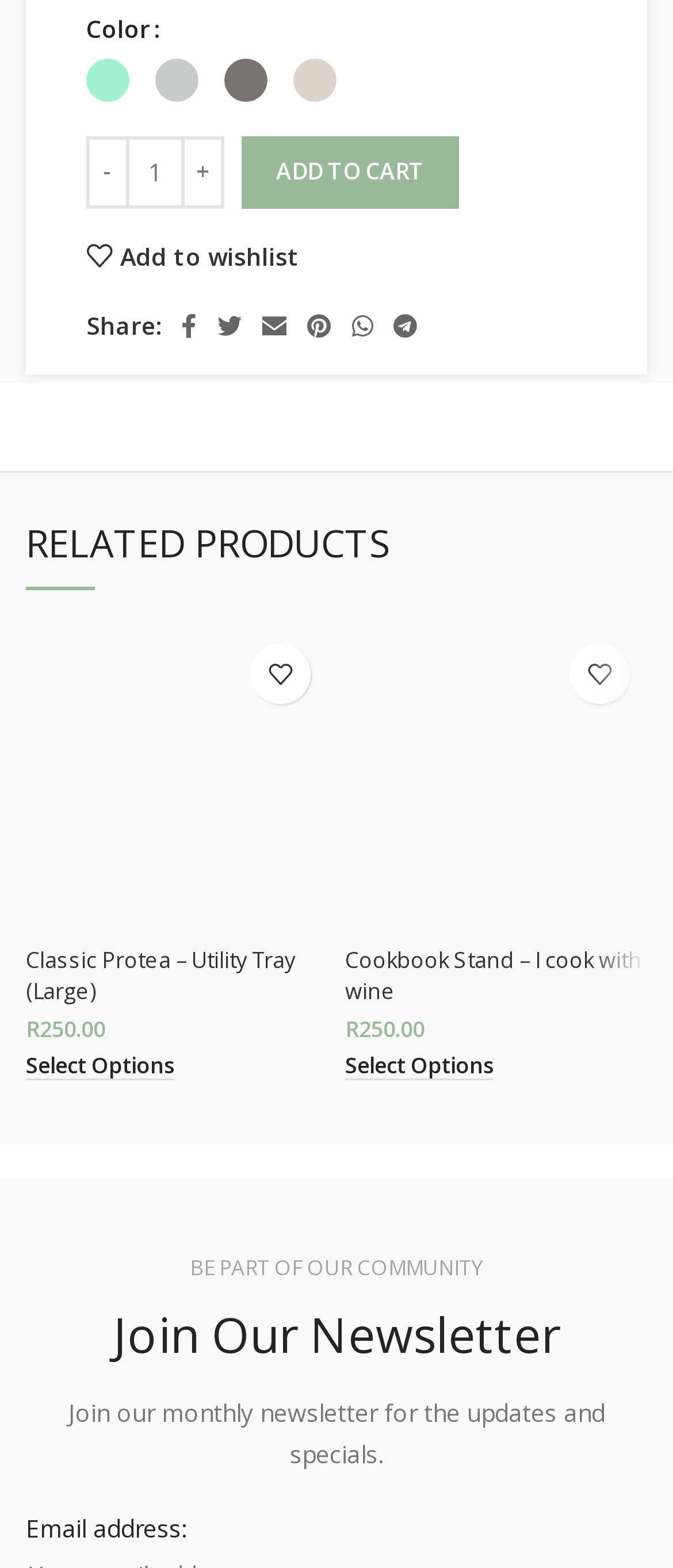Find the bounding box coordinates of the area to click in order to follow the instruction: "View details of Classic Protea – Utility Tray (Large)".

[0.038, 0.603, 0.438, 0.642]